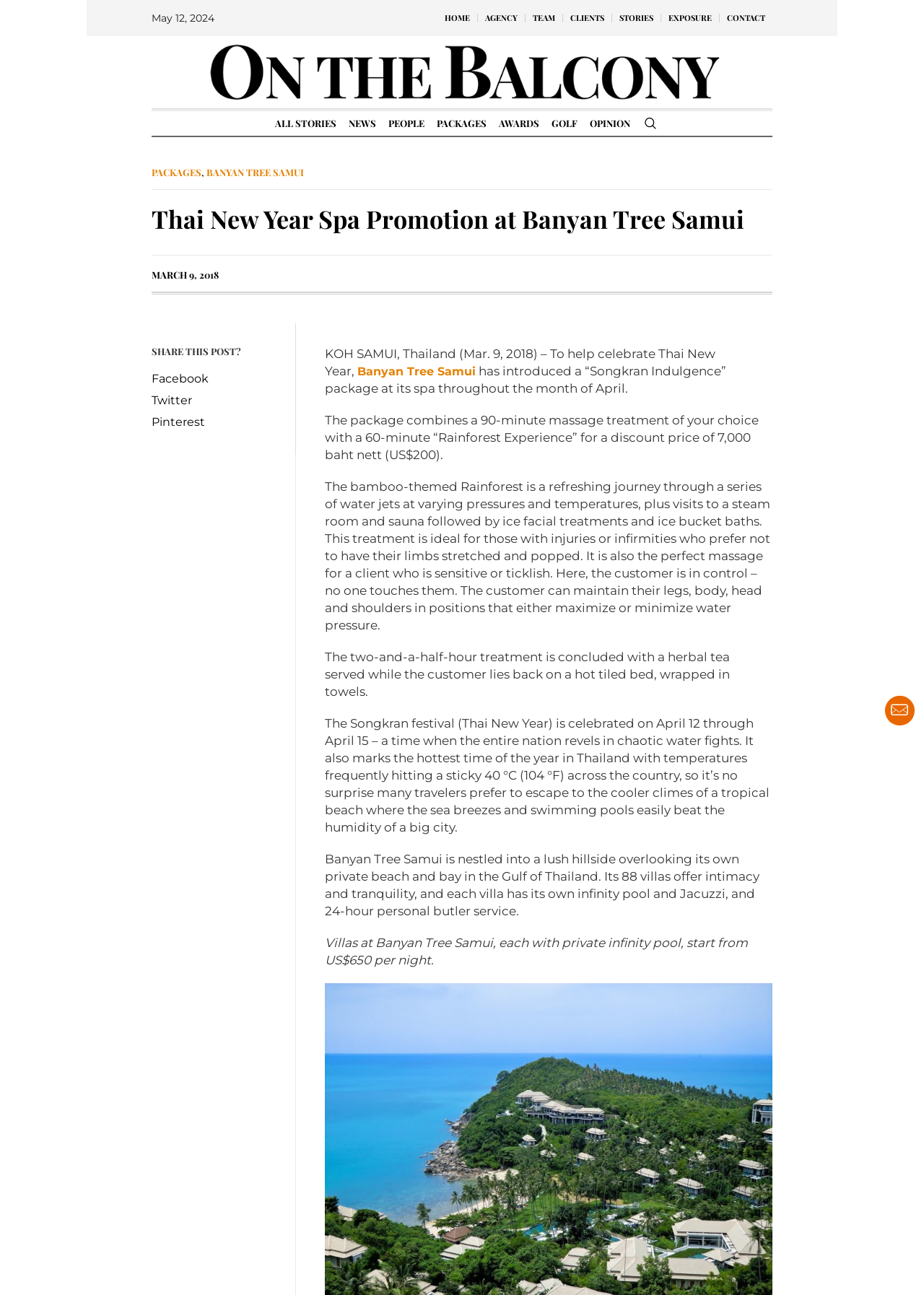Give a complete and precise description of the webpage's appearance.

The webpage is about a Thai New Year Spa Promotion at Banyan Tree Samui, a hotel and resort in Koh Samui, Thailand. At the top of the page, there is a navigation menu with seven links: HOME, AGENCY, TEAM, CLIENTS, STORIES, EXPOSURE, and CONTACT. Below the navigation menu, there is a logo of Balcony Media Group, a PR agency for hotels, resorts, and golf courses.

On the left side of the page, there is a section with a date "May 12, 2024" and a series of links: ALL STORIES, NEWS, PEOPLE, PACKAGES, AWARDS, GOLF, and OPINION. Below this section, there is a heading "Thai New Year Spa Promotion at Banyan Tree Samui" followed by a brief description of the promotion.

The main content of the page is an article about the Songkran Indulgence package at Banyan Tree Samui's spa. The package combines a 90-minute massage treatment with a 60-minute Rainforest Experience for a discounted price. The article describes the Rainforest Experience, a refreshing journey through a series of water jets, steam room, sauna, and ice facial treatments. It also mentions that the treatment is ideal for those with injuries or infirmities.

The article continues to describe the two-and-a-half-hour treatment, which concludes with a herbal tea served while the customer lies back on a hot tiled bed. It also mentions the Songkran festival, a Thai New Year celebration, and how Banyan Tree Samui is a perfect escape from the heat and chaos of the city.

At the bottom of the page, there is a description of Banyan Tree Samui, a hotel nestled into a lush hillside overlooking its own private beach and bay. The hotel offers intimacy and tranquility, with each villa having its own infinity pool and Jacuzzi, and 24-hour personal butler service. The prices of the villas start from US$650 per night.

On the right side of the page, there are social media links to share the post on Facebook, Twitter, and Pinterest.